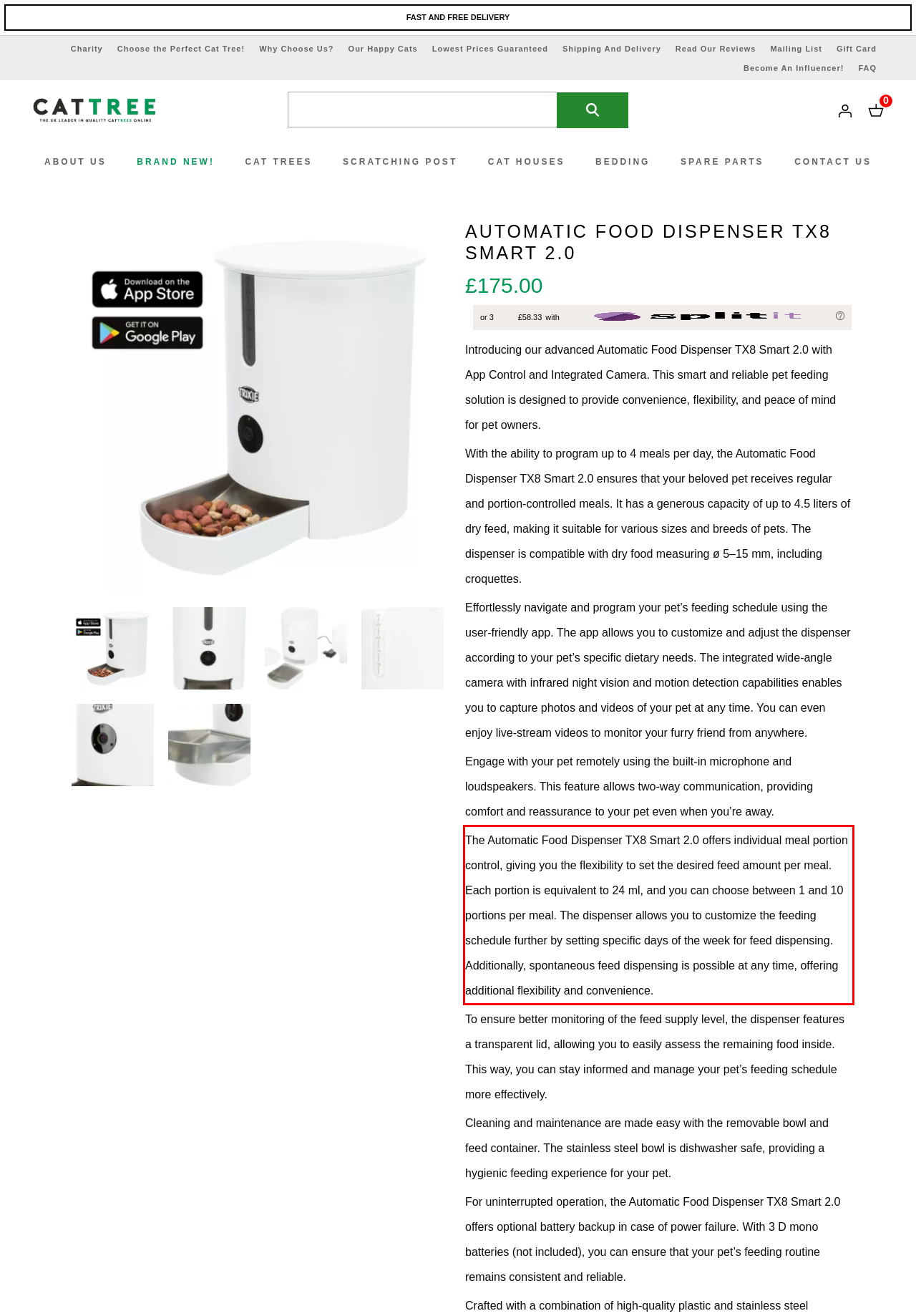Please identify the text within the red rectangular bounding box in the provided webpage screenshot.

The Automatic Food Dispenser TX8 Smart 2.0 offers individual meal portion control, giving you the flexibility to set the desired feed amount per meal. Each portion is equivalent to 24 ml, and you can choose between 1 and 10 portions per meal. The dispenser allows you to customize the feeding schedule further by setting specific days of the week for feed dispensing. Additionally, spontaneous feed dispensing is possible at any time, offering additional flexibility and convenience.